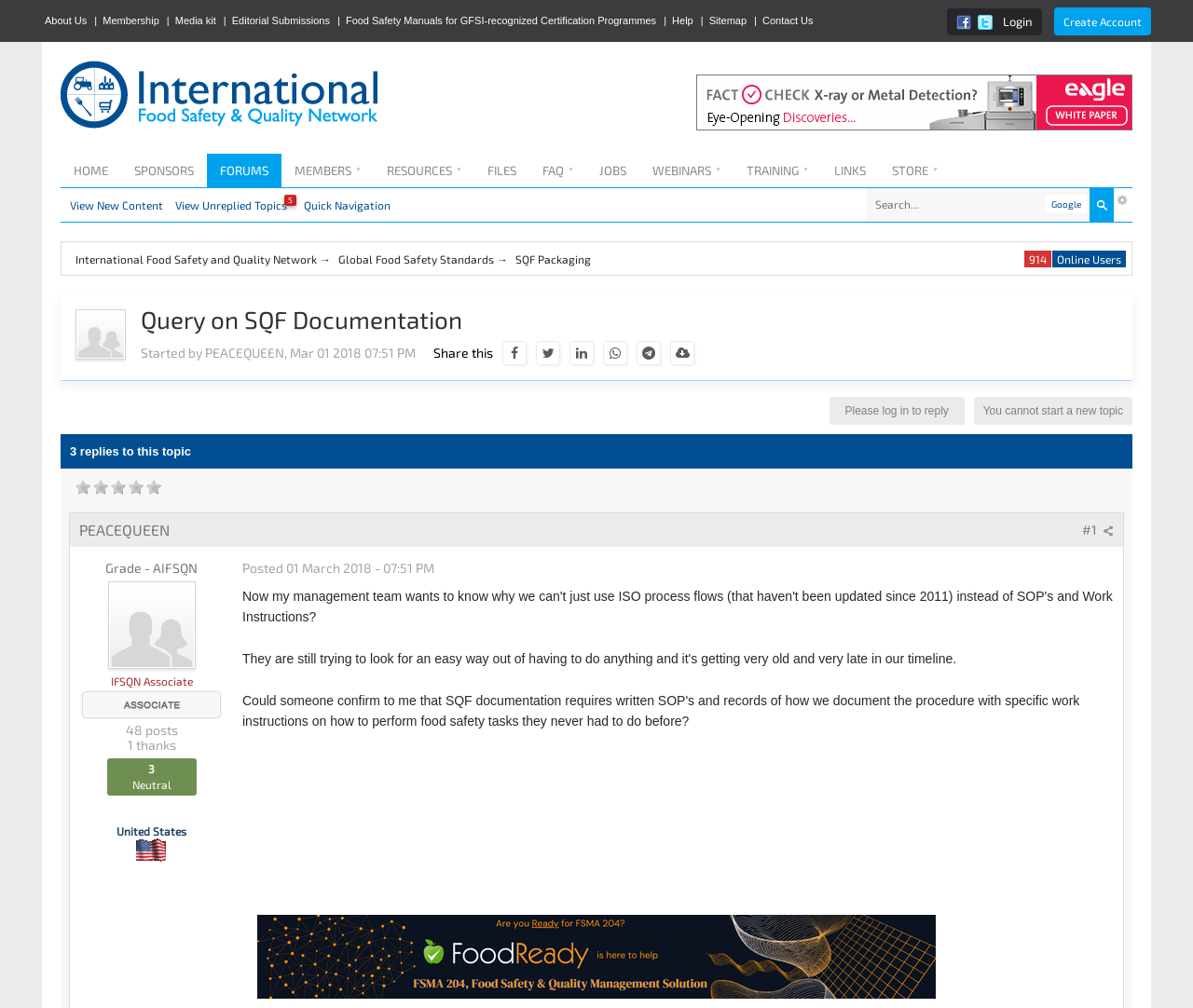Identify the bounding box coordinates of the region that should be clicked to execute the following instruction: "Go to the 'HOME' page".

[0.051, 0.152, 0.102, 0.186]